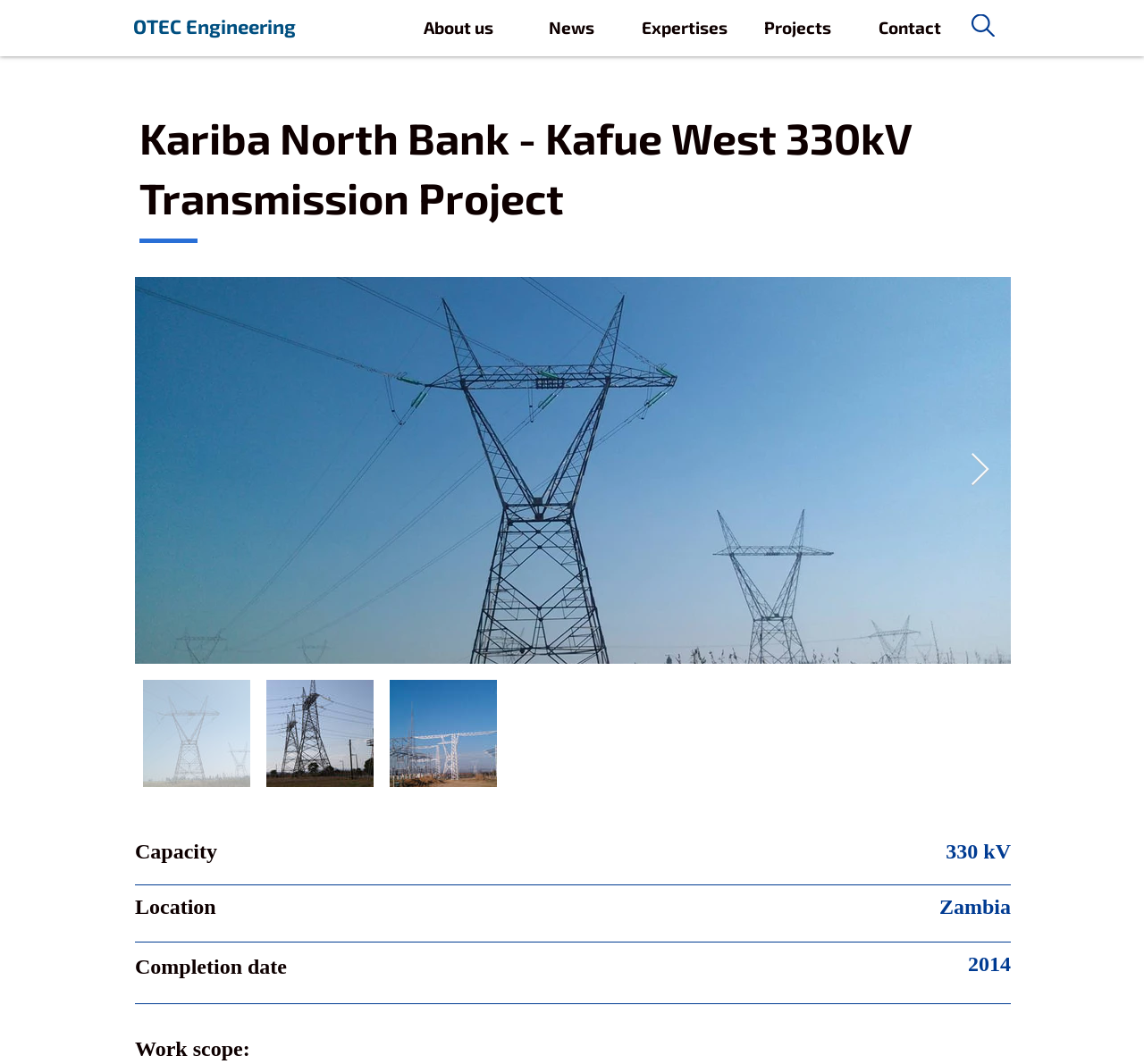Please provide a comprehensive response to the question below by analyzing the image: 
What is the name of the company?

I found the company name by looking at the heading element with the text 'OTEC Engineering' which is located at the top of the webpage, indicating that it is the company's website.